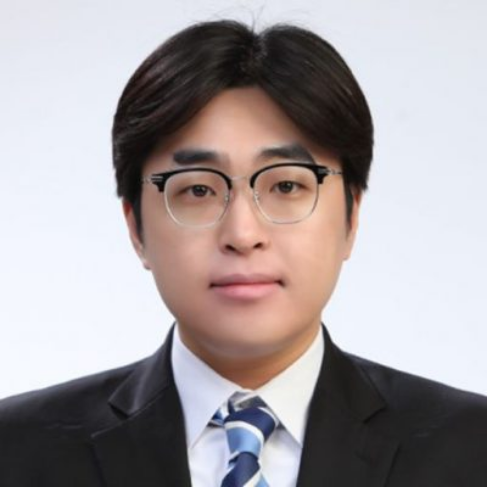What is Hyeontaek Oh's field of study?
Make sure to answer the question with a detailed and comprehensive explanation.

According to the caption, Hyeontaek Oh has a background in computer science, having earned his B.S. degree in 2012, and later earned M.S. and Ph.D. degrees in electrical engineering in 2014 and 2020, respectively, all from the Korea Advanced Institute of Science and Technology (KAIST).